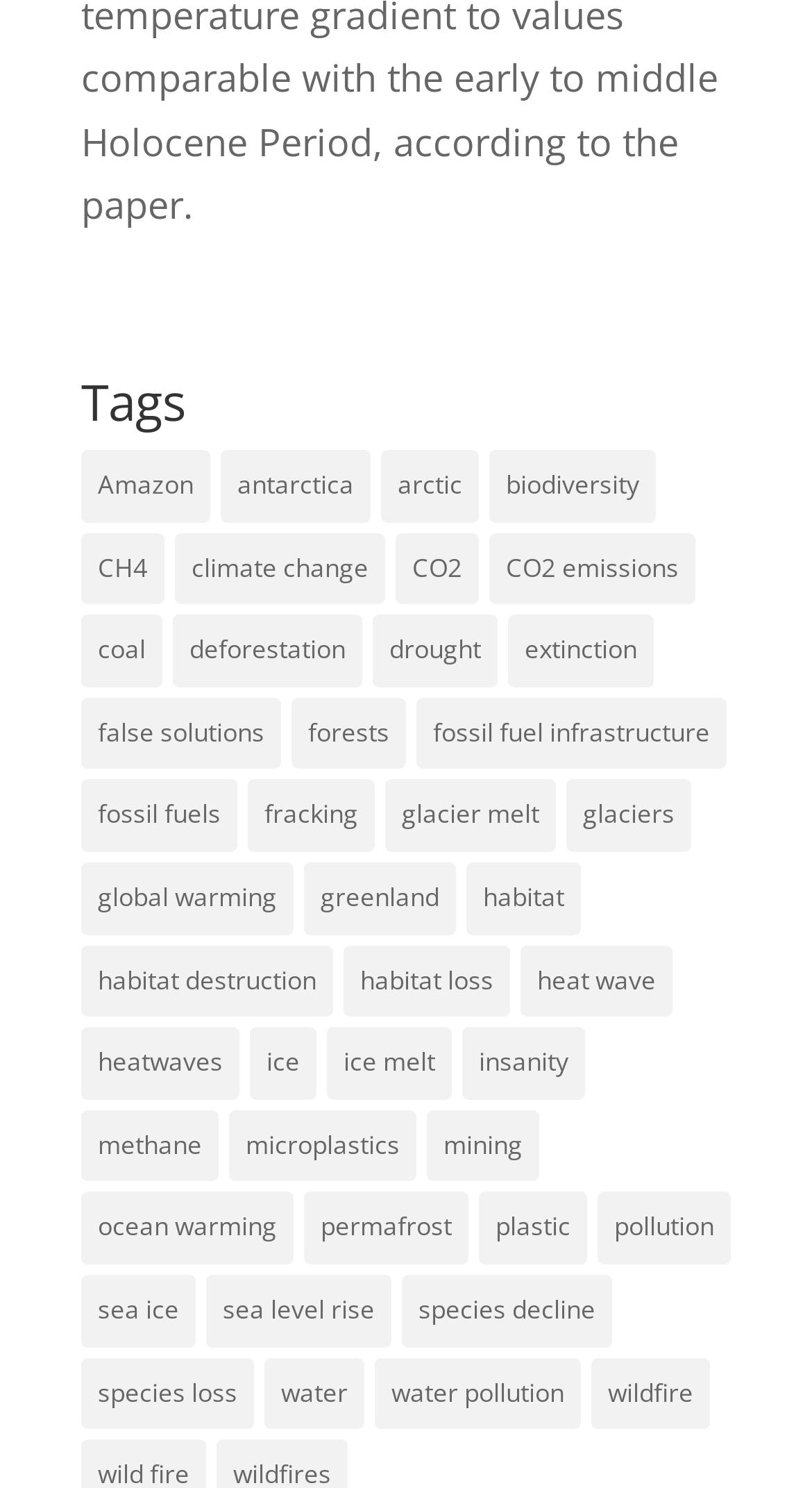Identify the bounding box for the described UI element. Provide the coordinates in (top-left x, top-left y, bottom-right x, bottom-right y) format with values ranging from 0 to 1: microplastics

[0.282, 0.746, 0.513, 0.794]